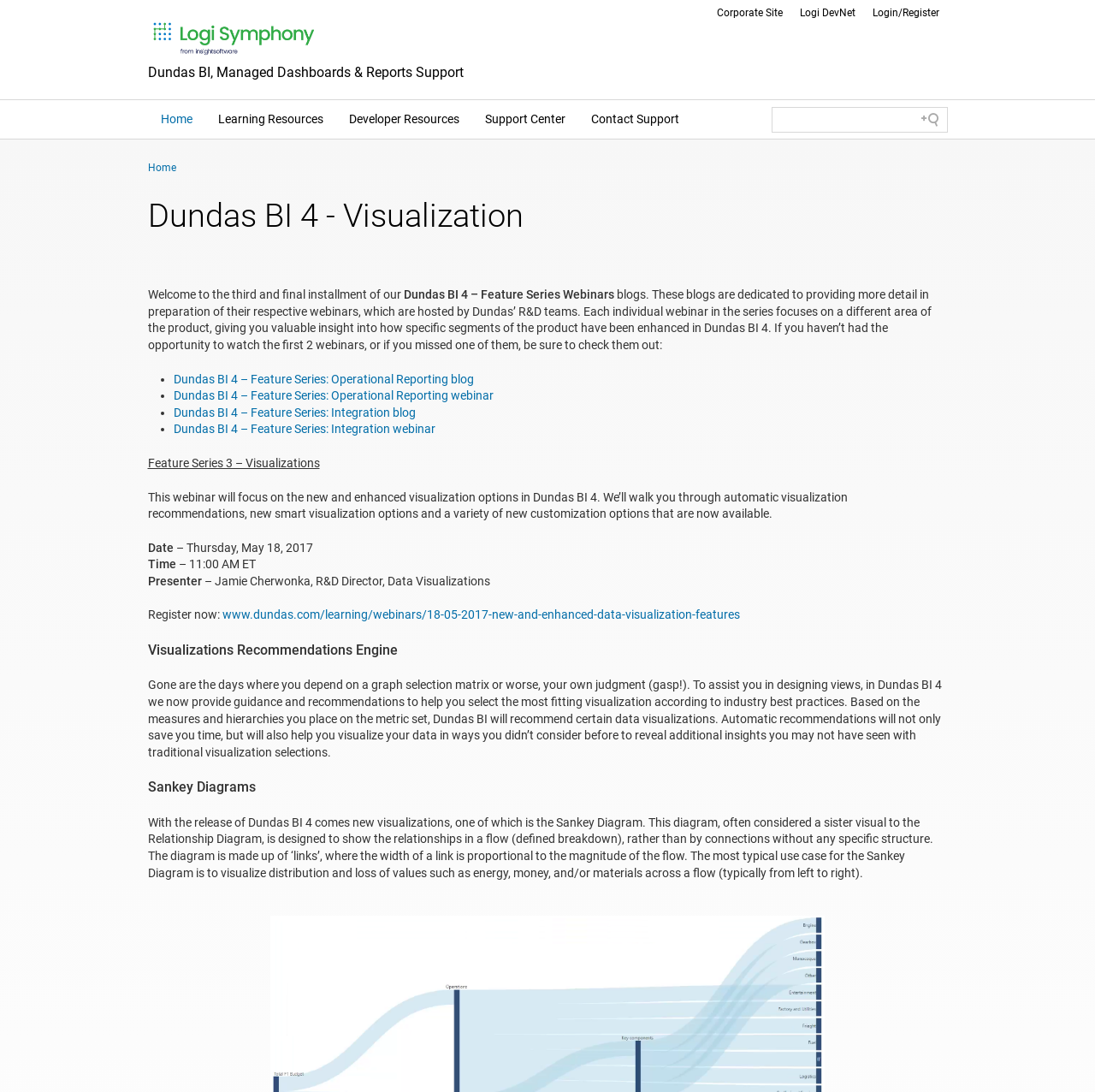Respond to the question below with a single word or phrase: What is the name of the company?

Dundas BI